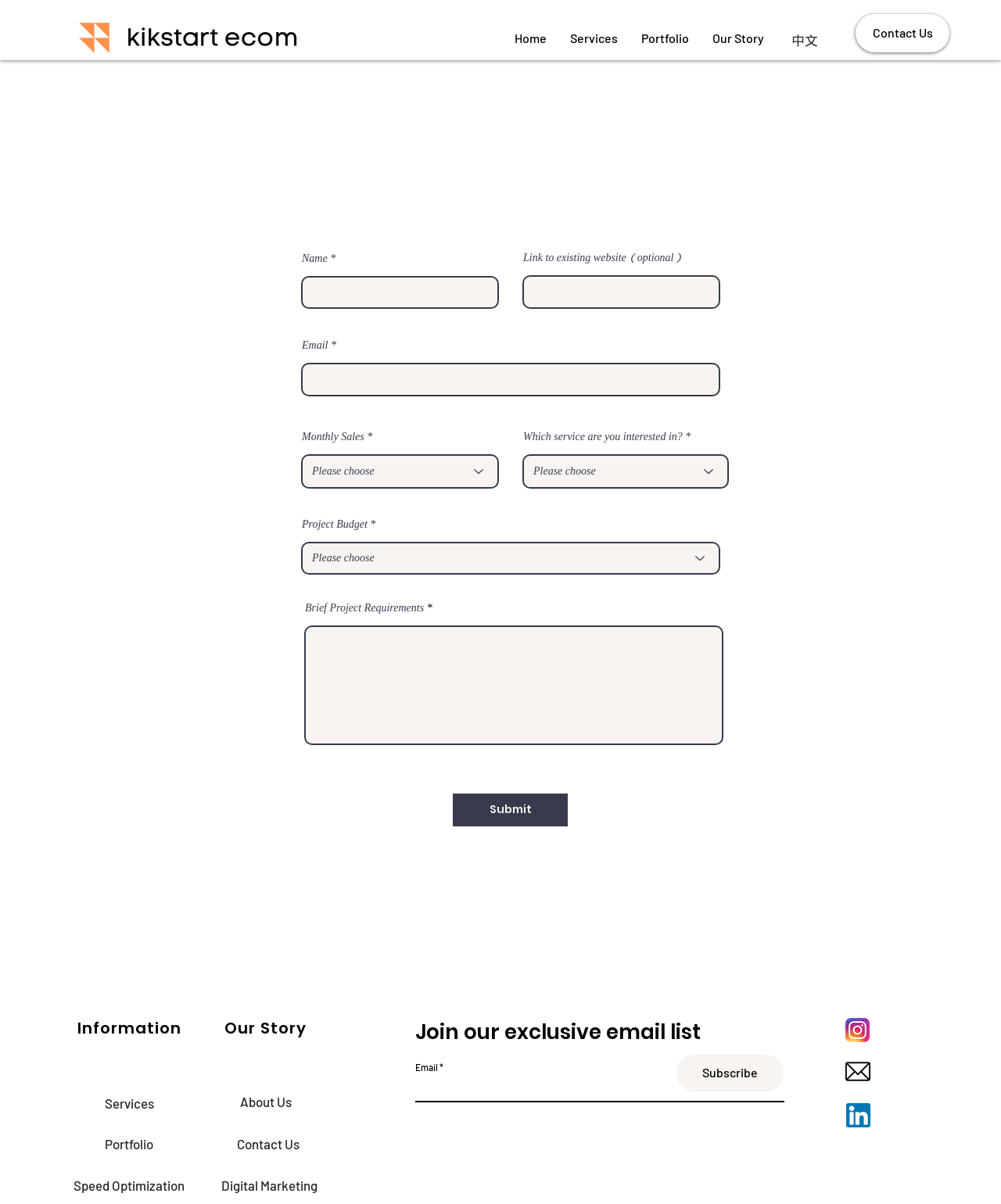Construct a thorough caption encompassing all aspects of the webpage.

This webpage is a contact page for Kikstart Ecom EN. At the top left corner, there is a logo of Kikstart Ecom, and next to it, there is another image. Below these images, there is a navigation menu with links to "Home", "Services", "Portfolio", "Our Story", and "Contact Us". On the top right corner, there is a link to switch to a Chinese version of the page.

The main content of the page is divided into two sections. The first section has a heading "Contact Us" and a paragraph of text explaining that the user should fill out the form below to get in touch with Kikstart Ecom. Below this text, there is a form with fields for "Name", "Link to existing website (optional)", "Email", "Monthly Sales", "Which service are you interested in?", "Project Budget", and "Brief Project Requirements". Each field has a corresponding text box or combo box to input the information. At the bottom of the form, there is a "Submit" button.

The second section has three headings: "Information", "Our Story", and "Join our exclusive email list". Below the "Information" heading, there are links to "Services", "About Us", "Portfolio", "Contact Us", "Speed Optimization", and "Digital Marketing". Below the "Our Story" heading, there are no contents. Below the "Join our exclusive email list" heading, there is a field for "Email" and a "Subscribe" button.

At the bottom of the page, there are three social media links, represented by images of Instagram, Facebook, and Twitter icons.